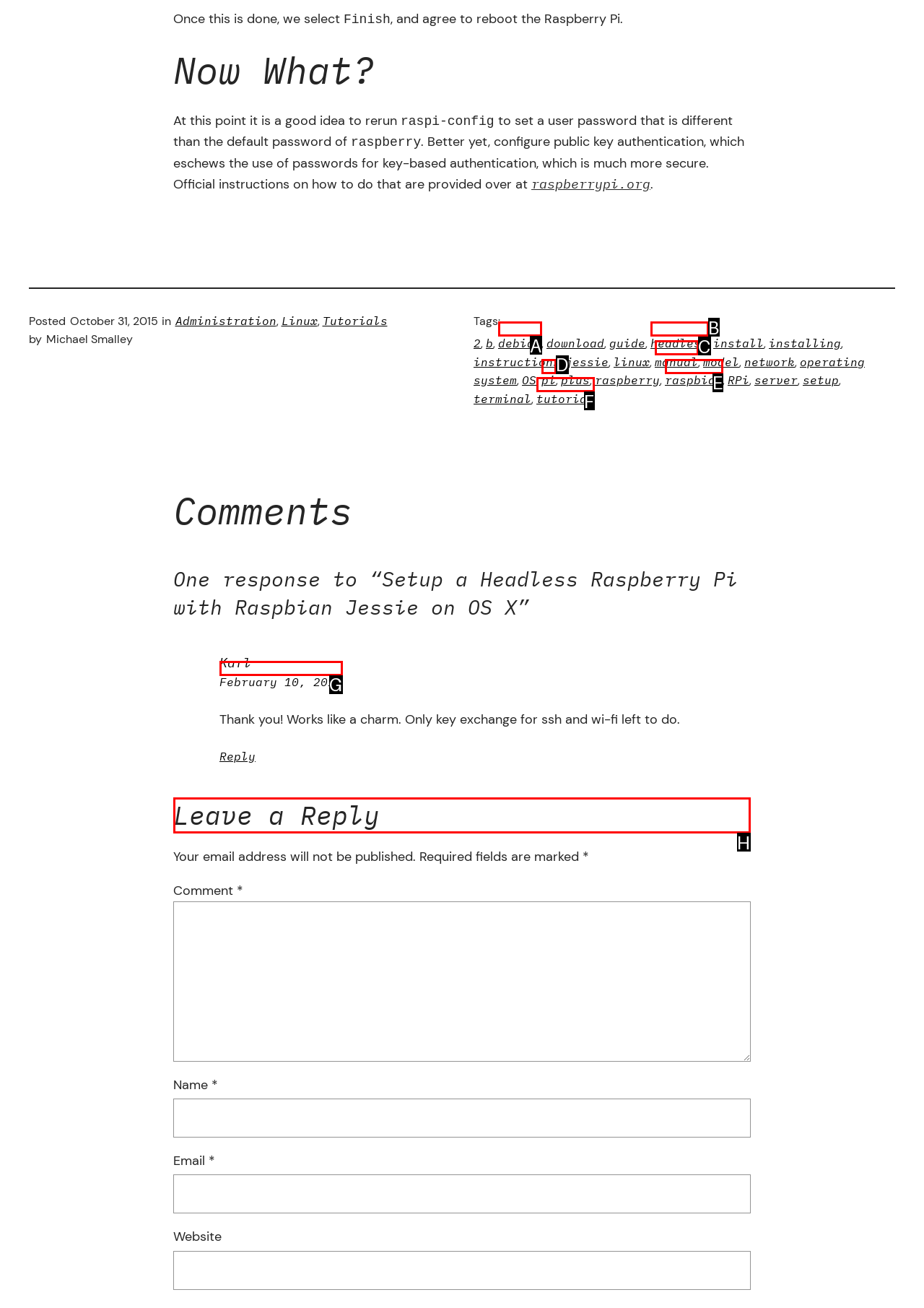Identify the HTML element I need to click to complete this task: Leave a reply Provide the option's letter from the available choices.

H